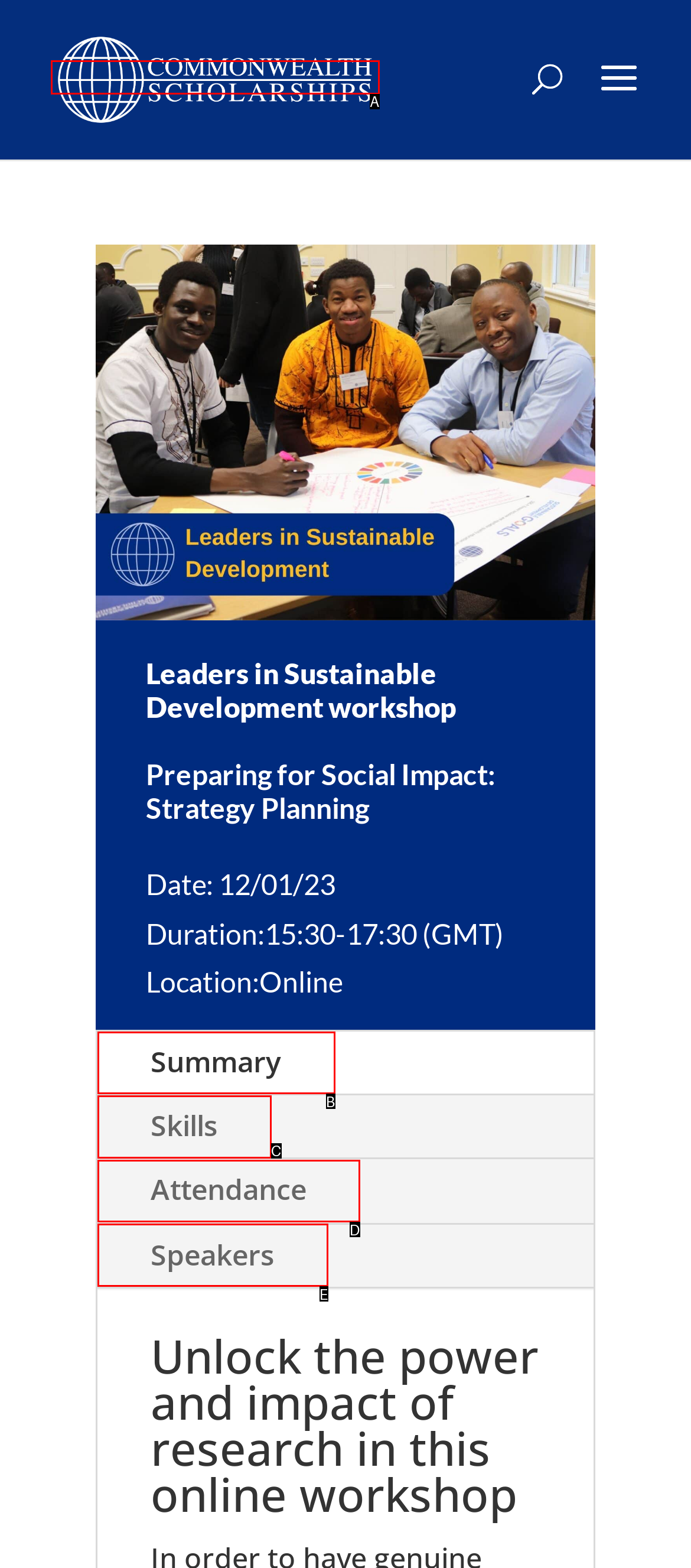Tell me which one HTML element best matches the description: Summary Answer with the option's letter from the given choices directly.

B